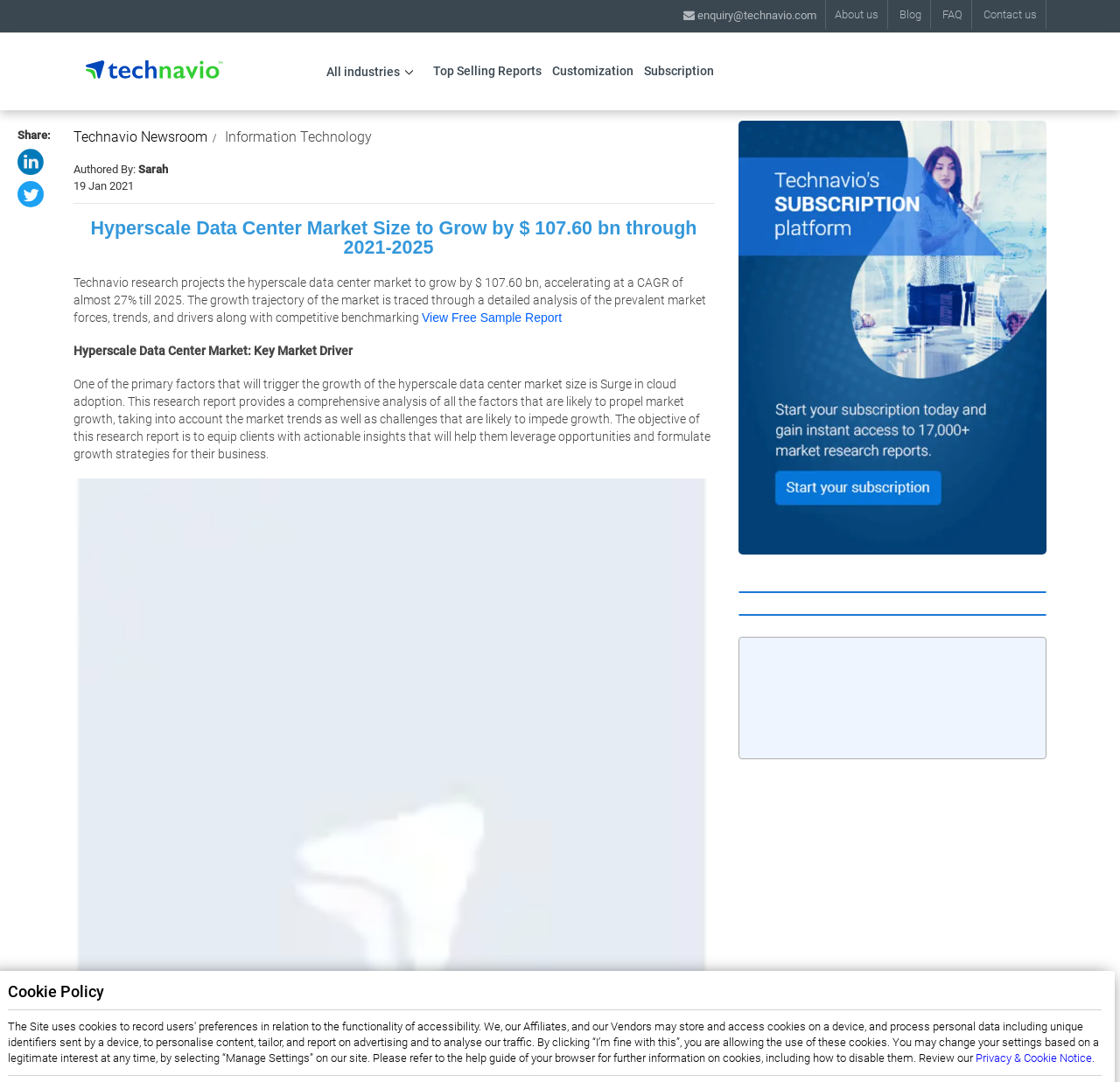Extract the bounding box coordinates for the UI element described as: "Top Selling Reports".

[0.386, 0.059, 0.483, 0.072]